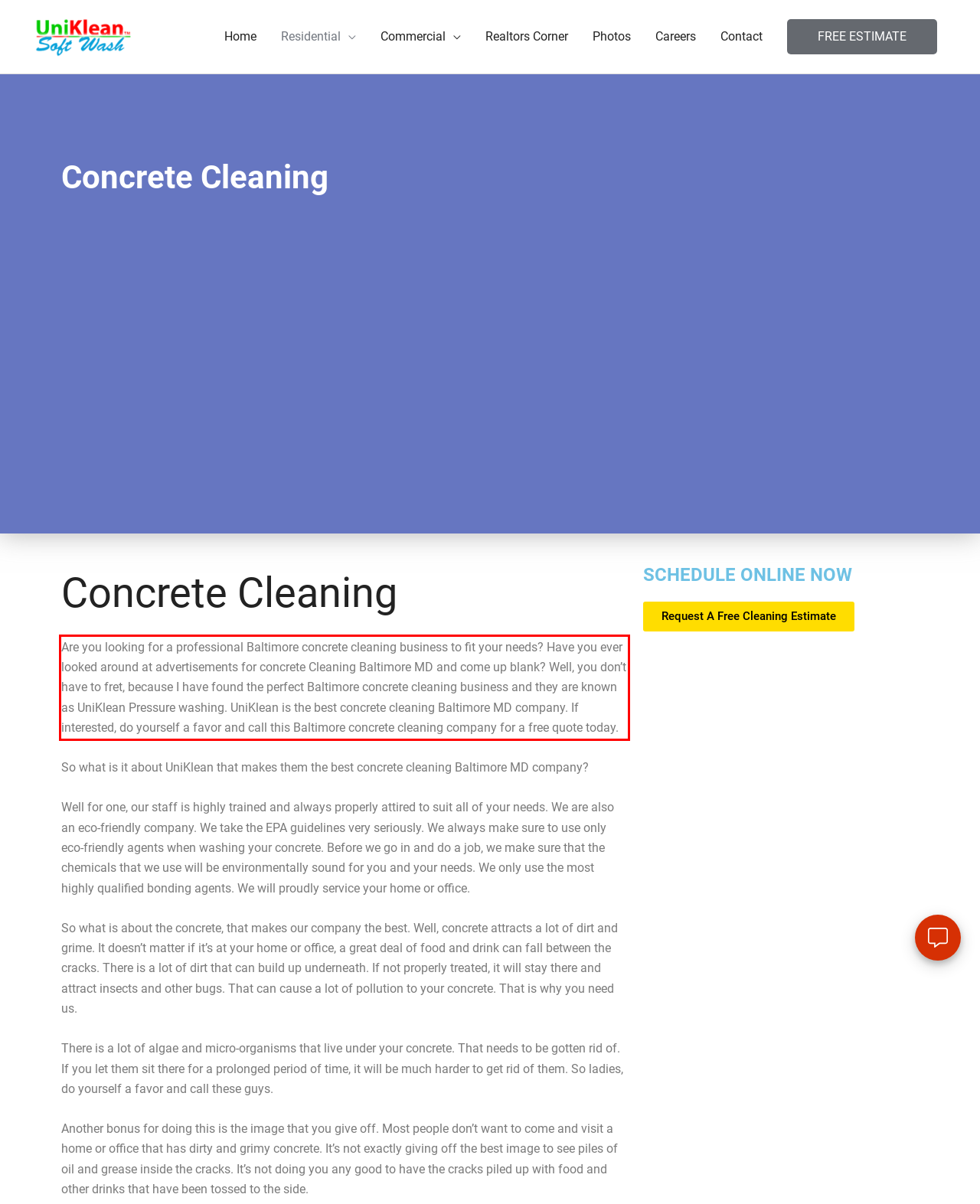Using the provided webpage screenshot, recognize the text content in the area marked by the red bounding box.

Are you looking for a professional Baltimore concrete cleaning business to fit your needs? Have you ever looked around at advertisements for concrete Cleaning Baltimore MD and come up blank? Well, you don’t have to fret, because I have found the perfect Baltimore concrete cleaning business and they are known as UniKlean Pressure washing. UniKlean is the best concrete cleaning Baltimore MD company. If interested, do yourself a favor and call this Baltimore concrete cleaning company for a free quote today.